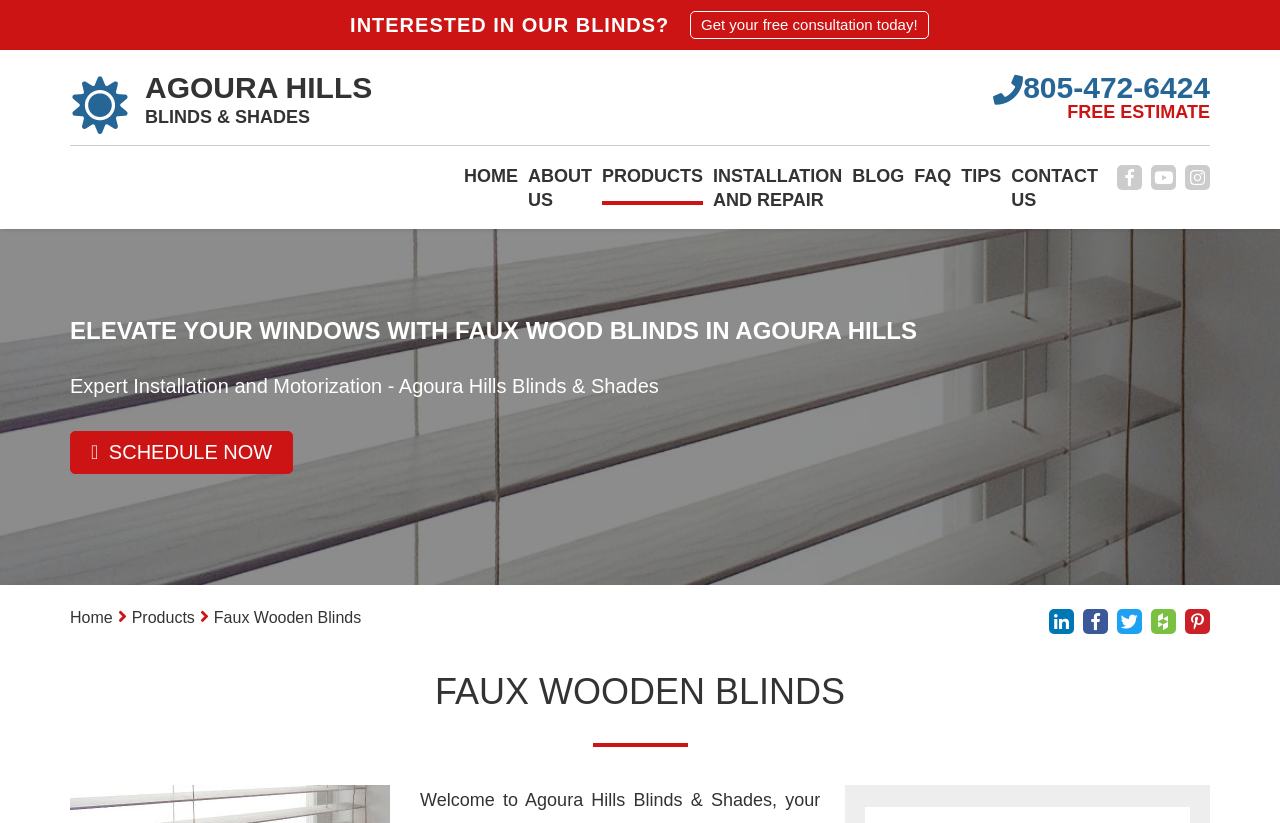Utilize the information from the image to answer the question in detail:
How can I get a free consultation?

I found the call-to-action button with the bounding box coordinates [0.539, 0.013, 0.726, 0.047] which says 'Get your free consultation today!'. This button is prominently displayed on the webpage, indicating that it's a way to get a free consultation.